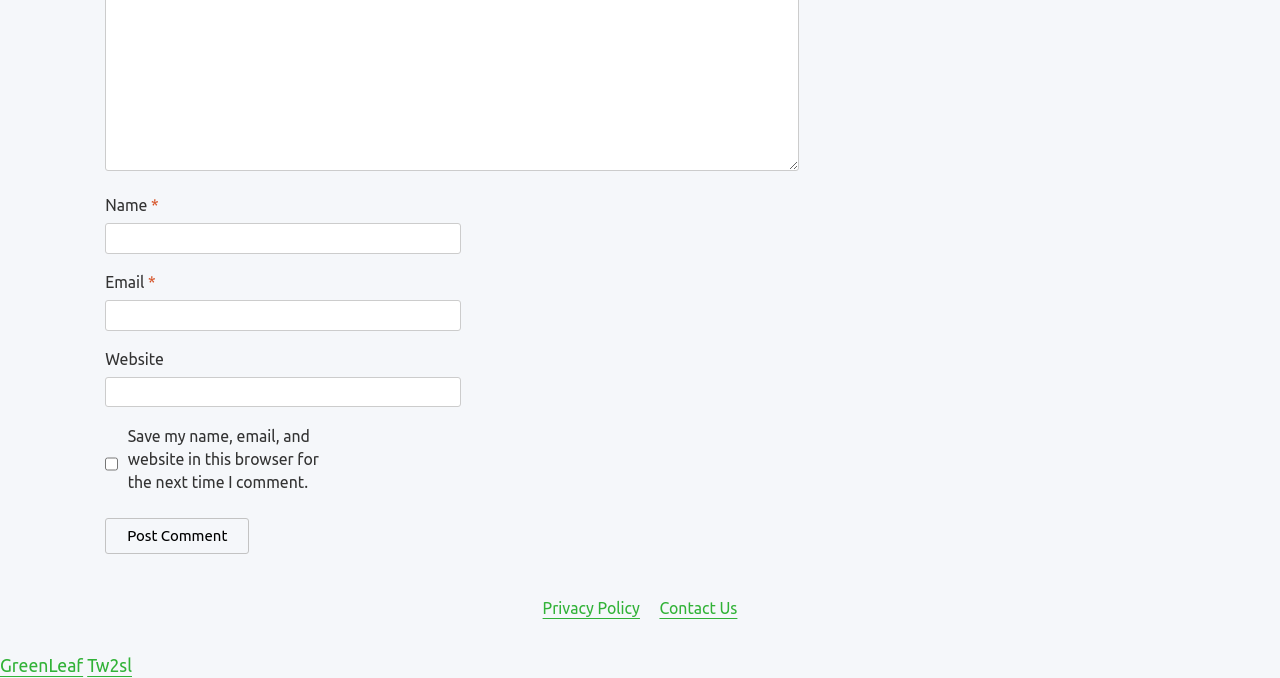What is the purpose of the checkbox?
Using the screenshot, give a one-word or short phrase answer.

Save comment info